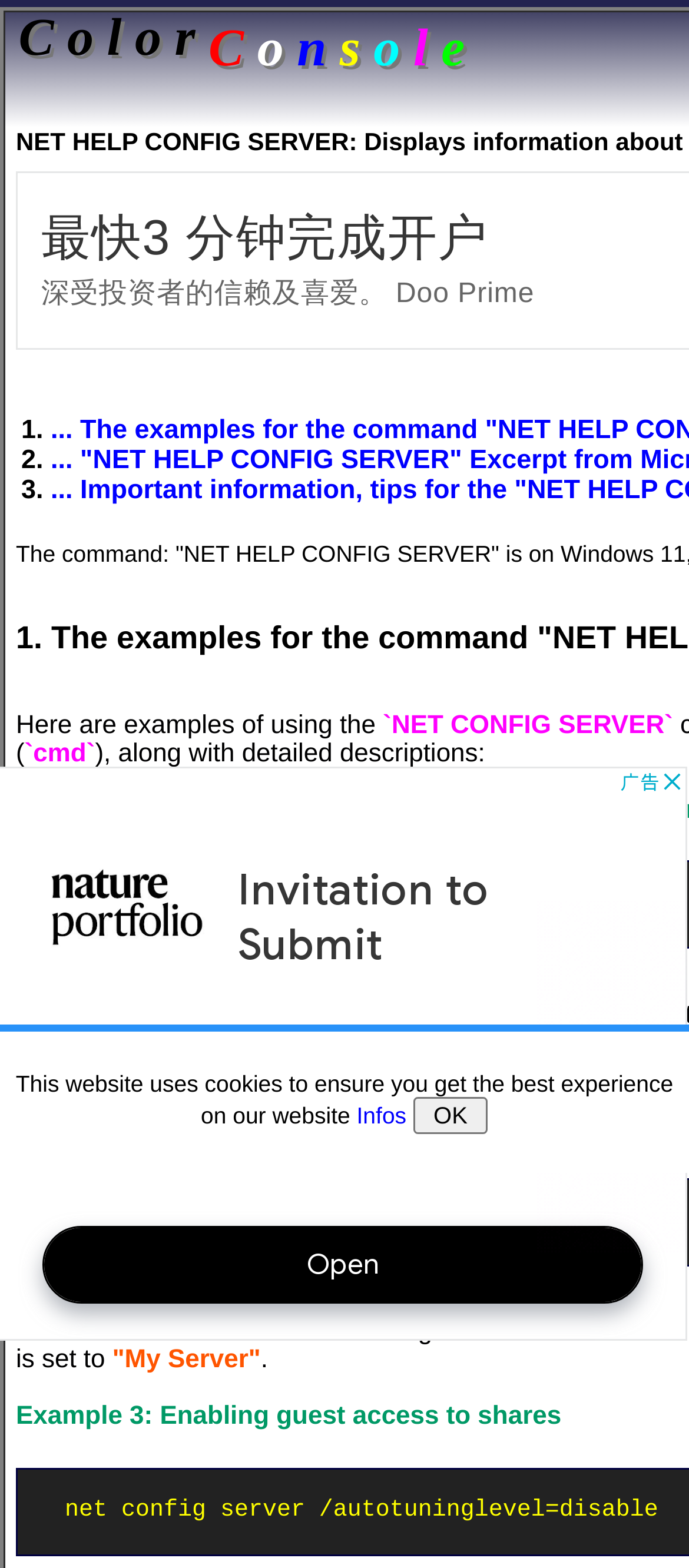Give a one-word or short-phrase answer to the following question: 
What is the default server comment in the example?

My server